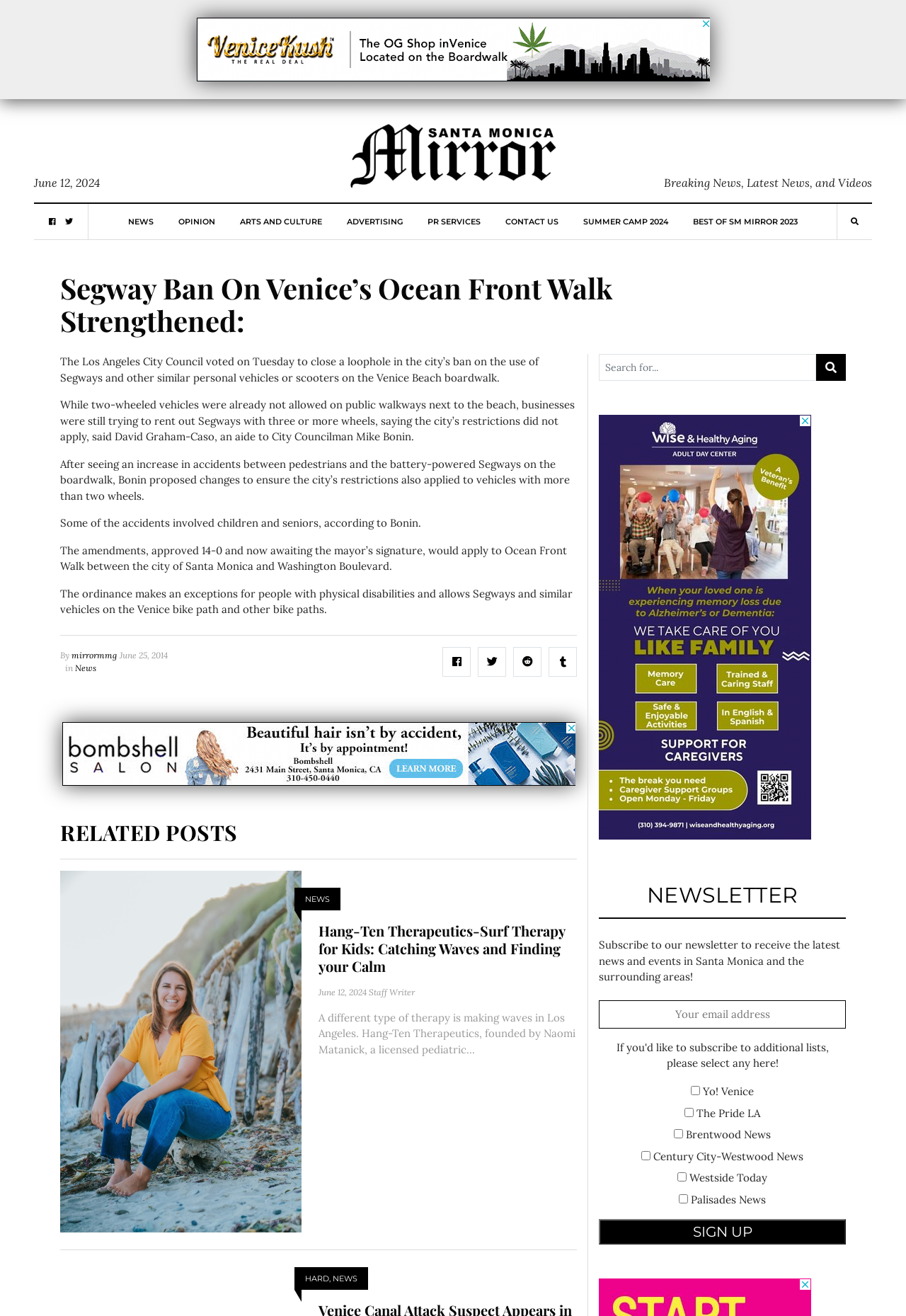What is the purpose of the search box?
Look at the image and provide a short answer using one word or a phrase.

Search for news and events